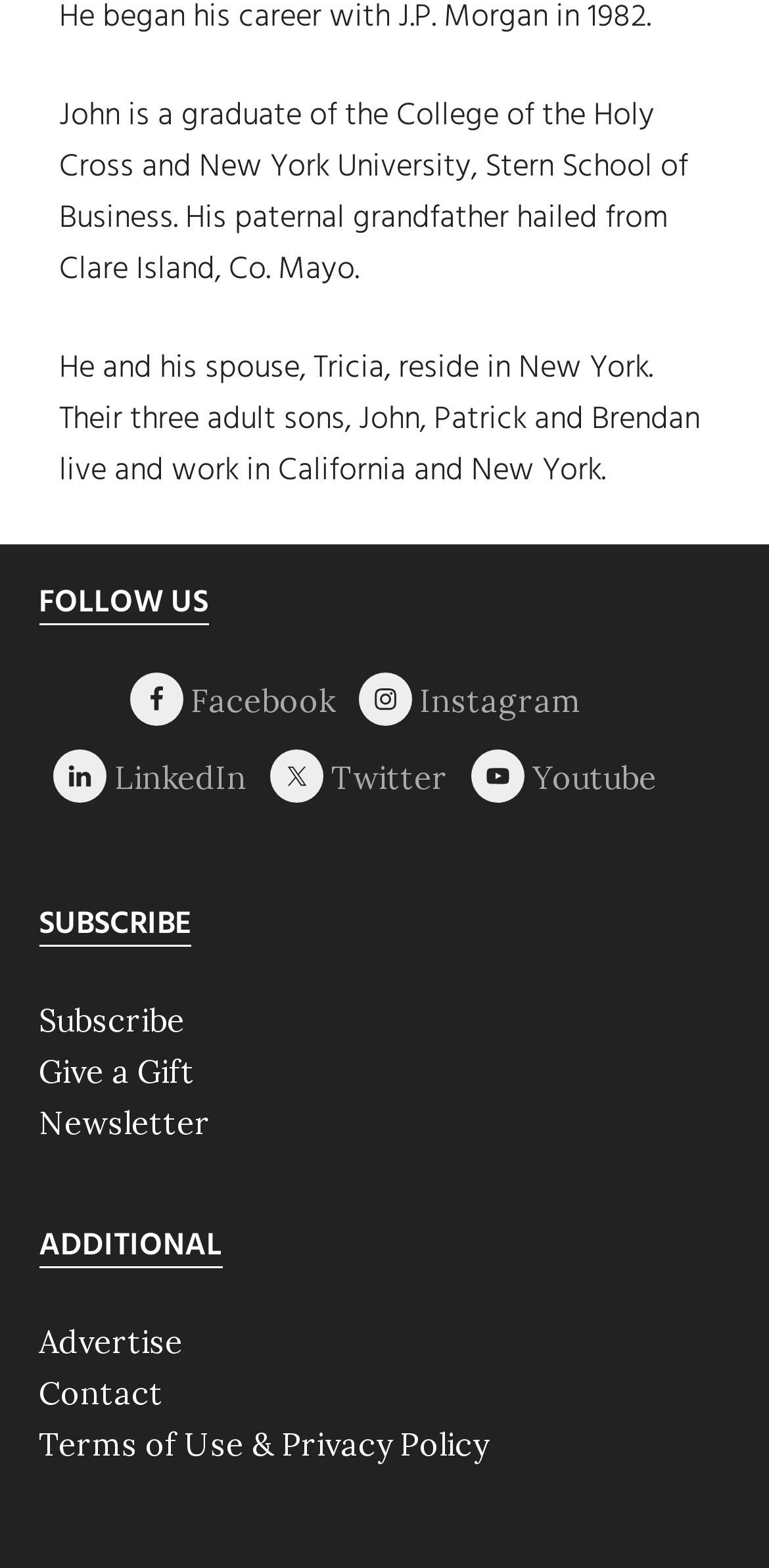Locate the bounding box coordinates of the item that should be clicked to fulfill the instruction: "Follow us on Facebook".

[0.168, 0.429, 0.237, 0.463]